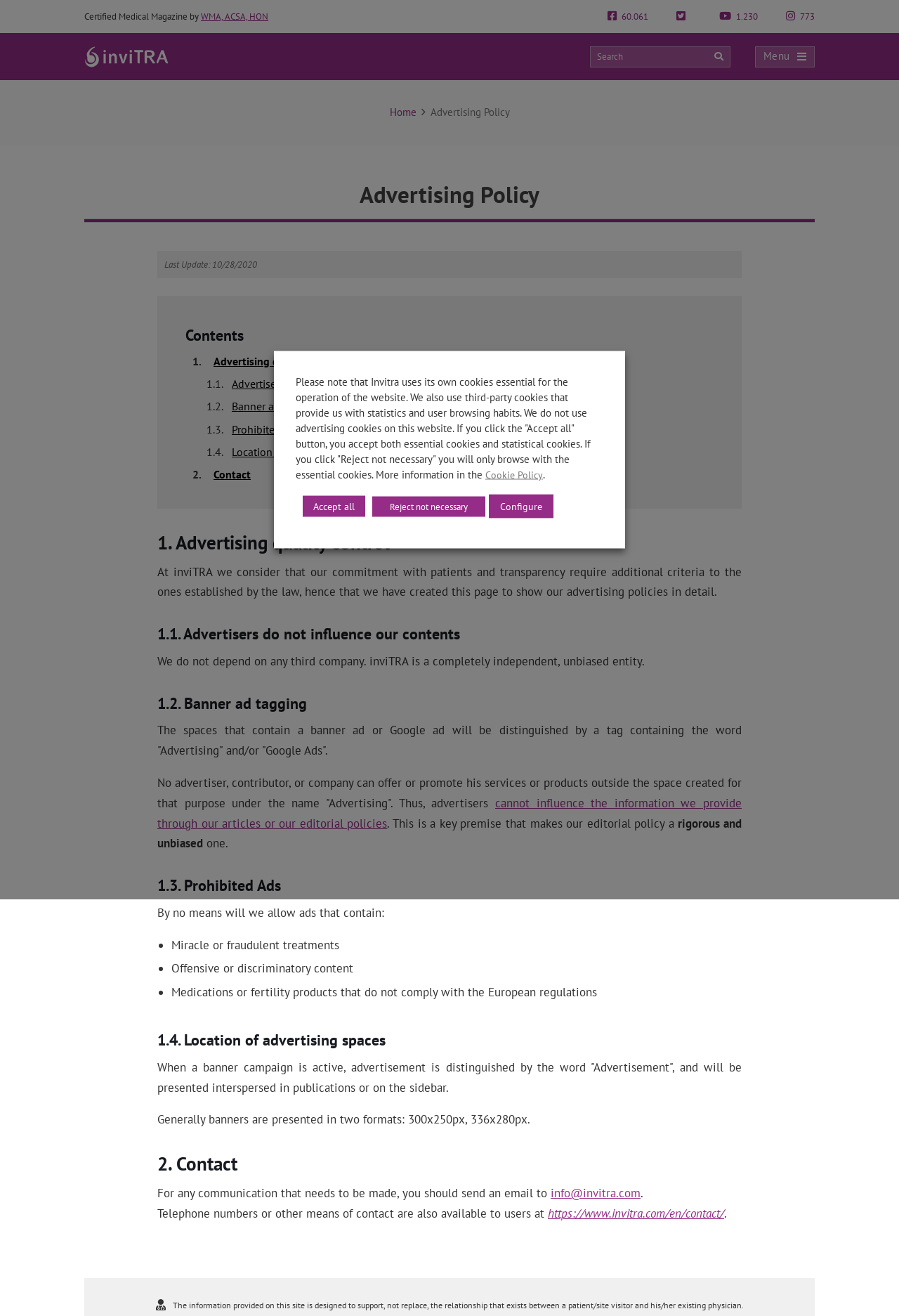Please mark the clickable region by giving the bounding box coordinates needed to complete this instruction: "Search for something".

[0.656, 0.035, 0.812, 0.051]